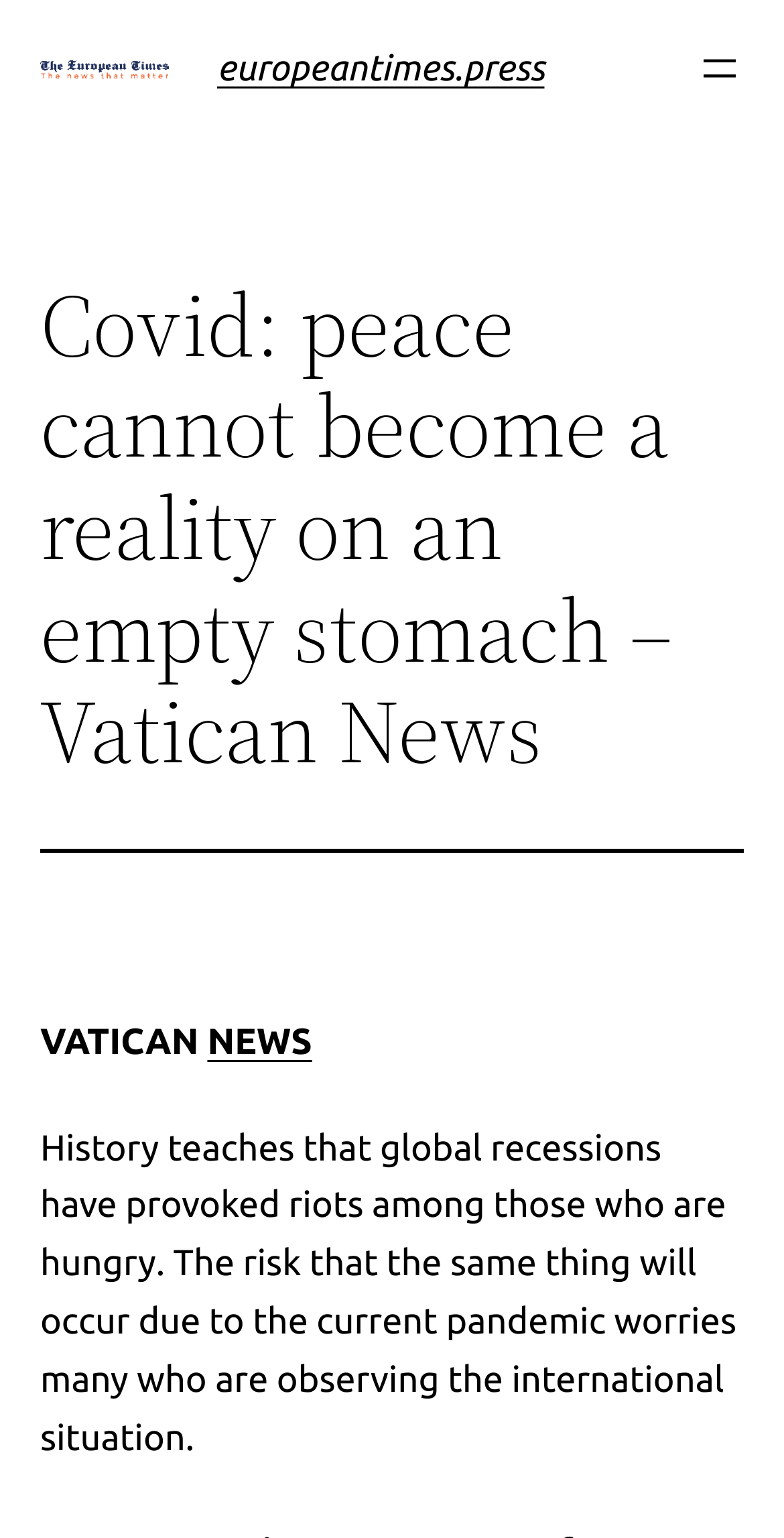Given the description of a UI element: "aria-label="Open menu"", identify the bounding box coordinates of the matching element in the webpage screenshot.

[0.887, 0.029, 0.949, 0.061]